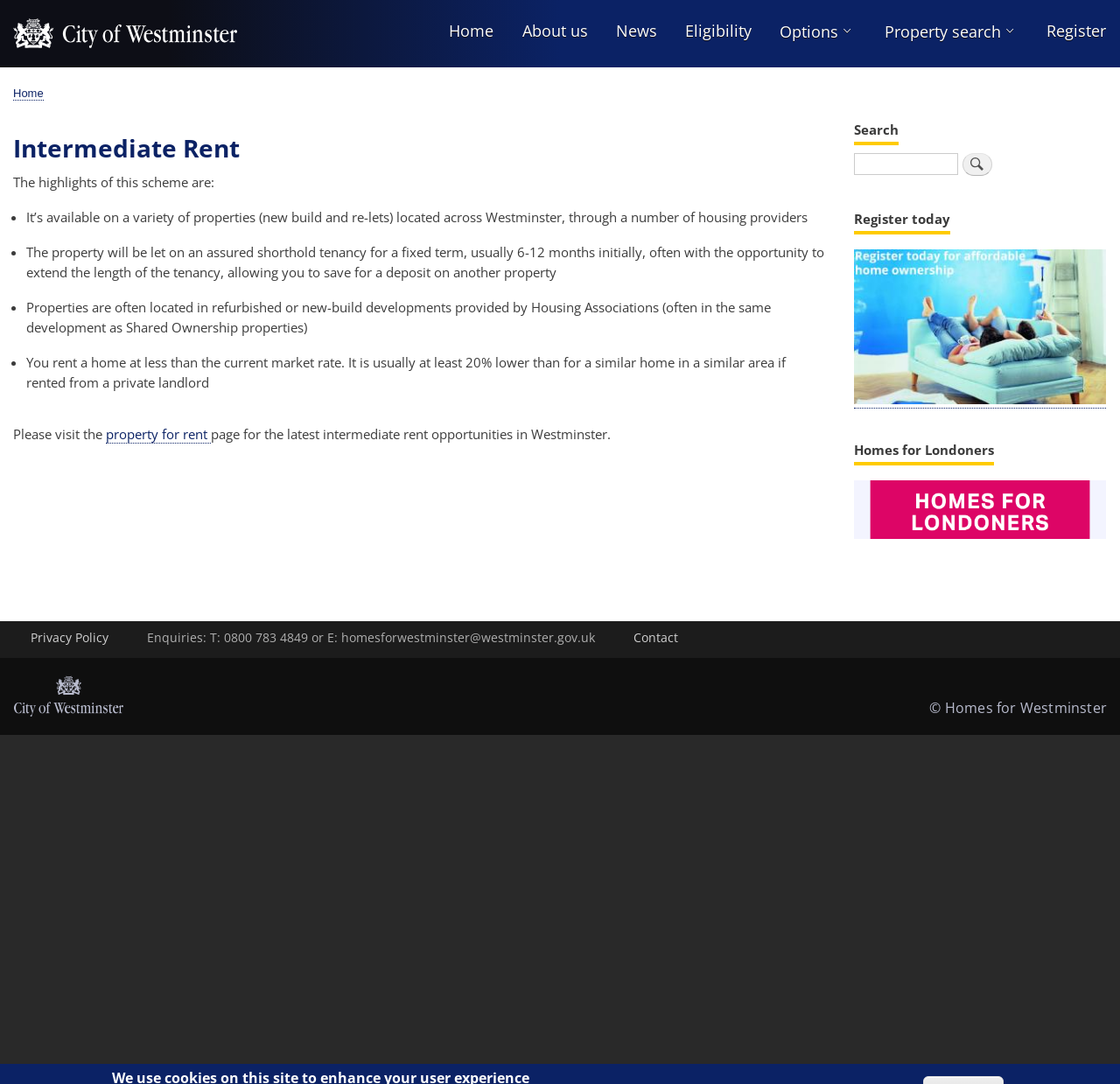Produce an elaborate caption capturing the essence of the webpage.

This webpage is about Intermediate Rent, a housing scheme in Westminster. At the top, there is a banner with a site header, which includes links to the home page, about us, news, eligibility, options, and more. Below the banner, there is a navigation menu with links to property search, property for sale, property for rent, and out-of-borough opportunities.

The main content of the page is divided into two sections. On the left, there is a section with a heading "Intermediate Rent" and a brief description of the scheme. The description is presented in a list format, highlighting the key features of the scheme, such as the variety of properties available, the type of tenancy, and the benefits of renting at a lower market rate.

On the right, there is a complementary section with a search function, allowing users to search for properties. Below the search function, there are headings and links to "Register today" and "Homes for Londoners", as well as an image related to Homes for Londoners.

At the bottom of the page, there is a footer menu with links to the privacy policy, contact information, and a copyright notice.